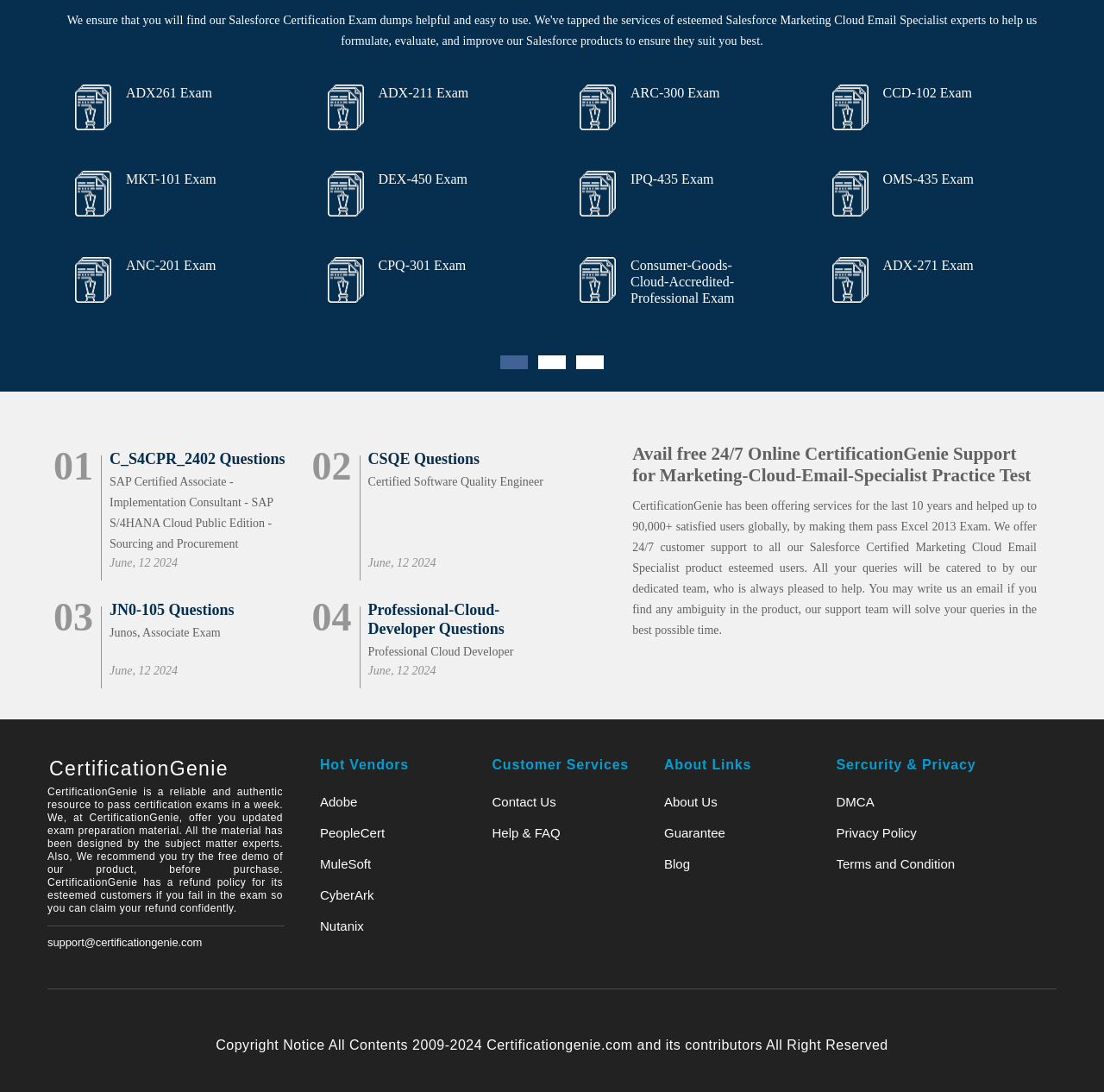What is the date mentioned in the time element? Based on the image, give a response in one word or a short phrase.

June, 12 2024